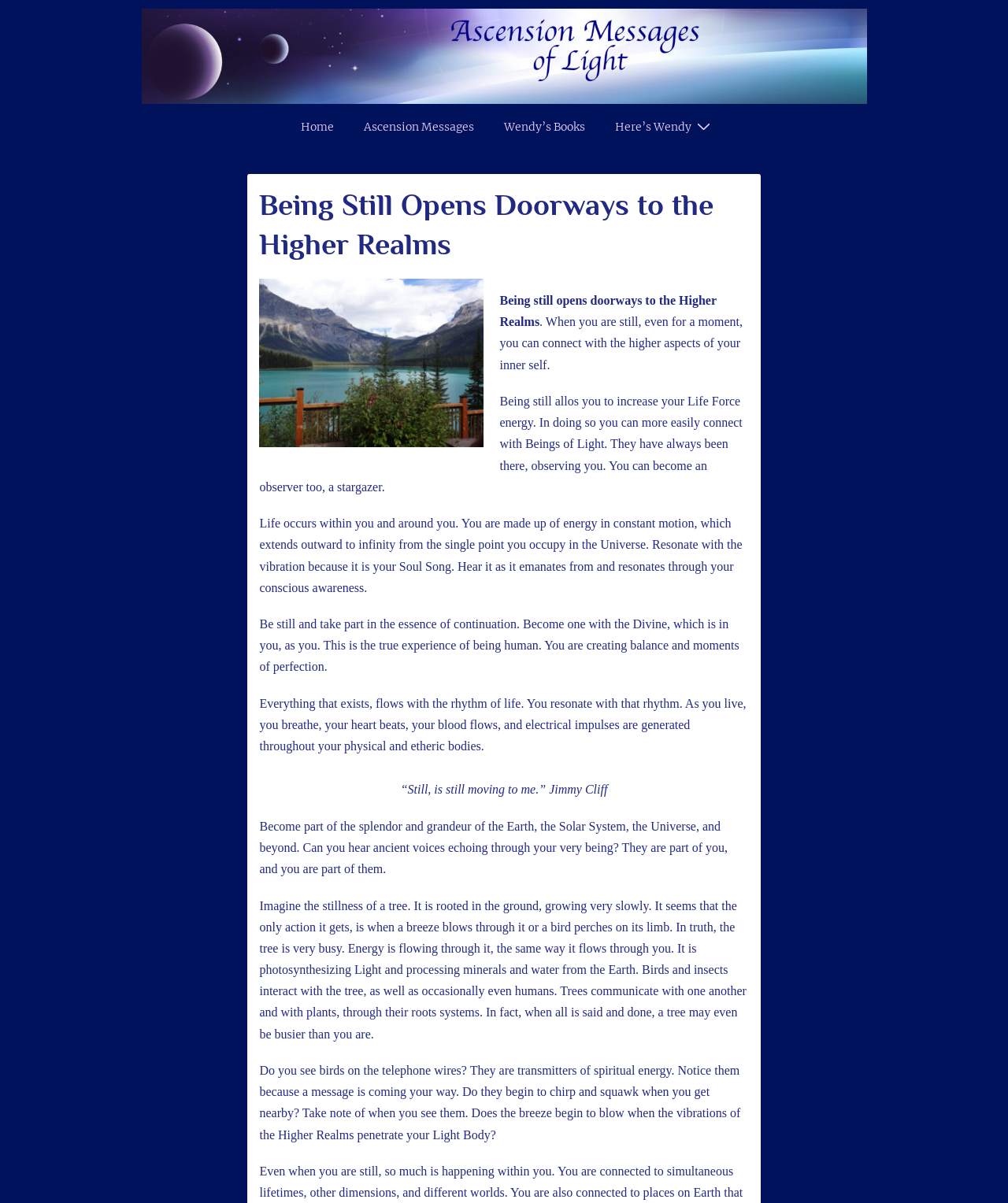What is compared to a tree in the article?
Refer to the image and provide a one-word or short phrase answer.

A person